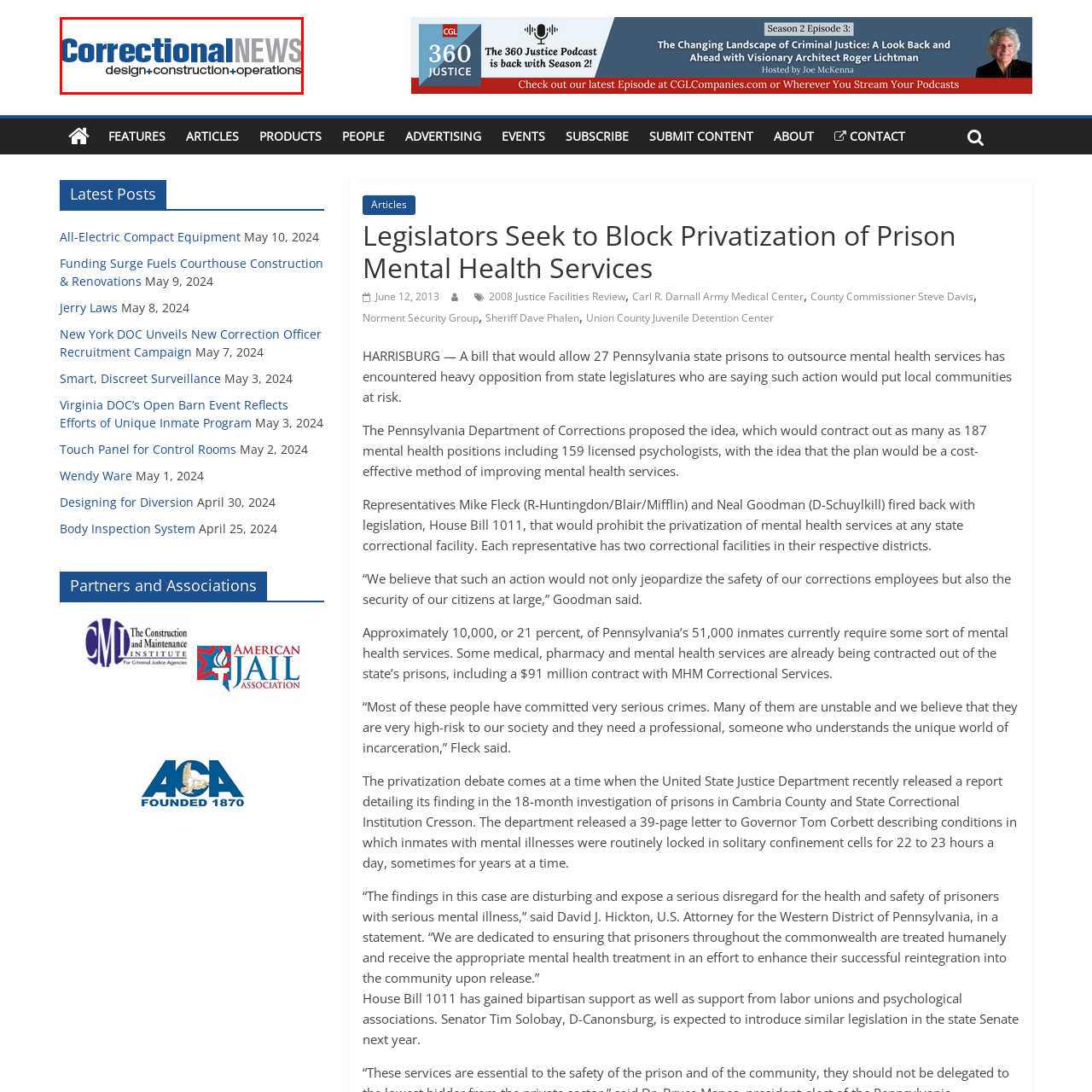What aspects of correctional facilities are covered by the publication?
Pay attention to the part of the image enclosed by the red bounding box and respond to the question in detail.

The tagline 'design + construction + operations' indicates that the publication covers critical aspects related to correctional facilities, including their design, construction efforts, and operational insights.